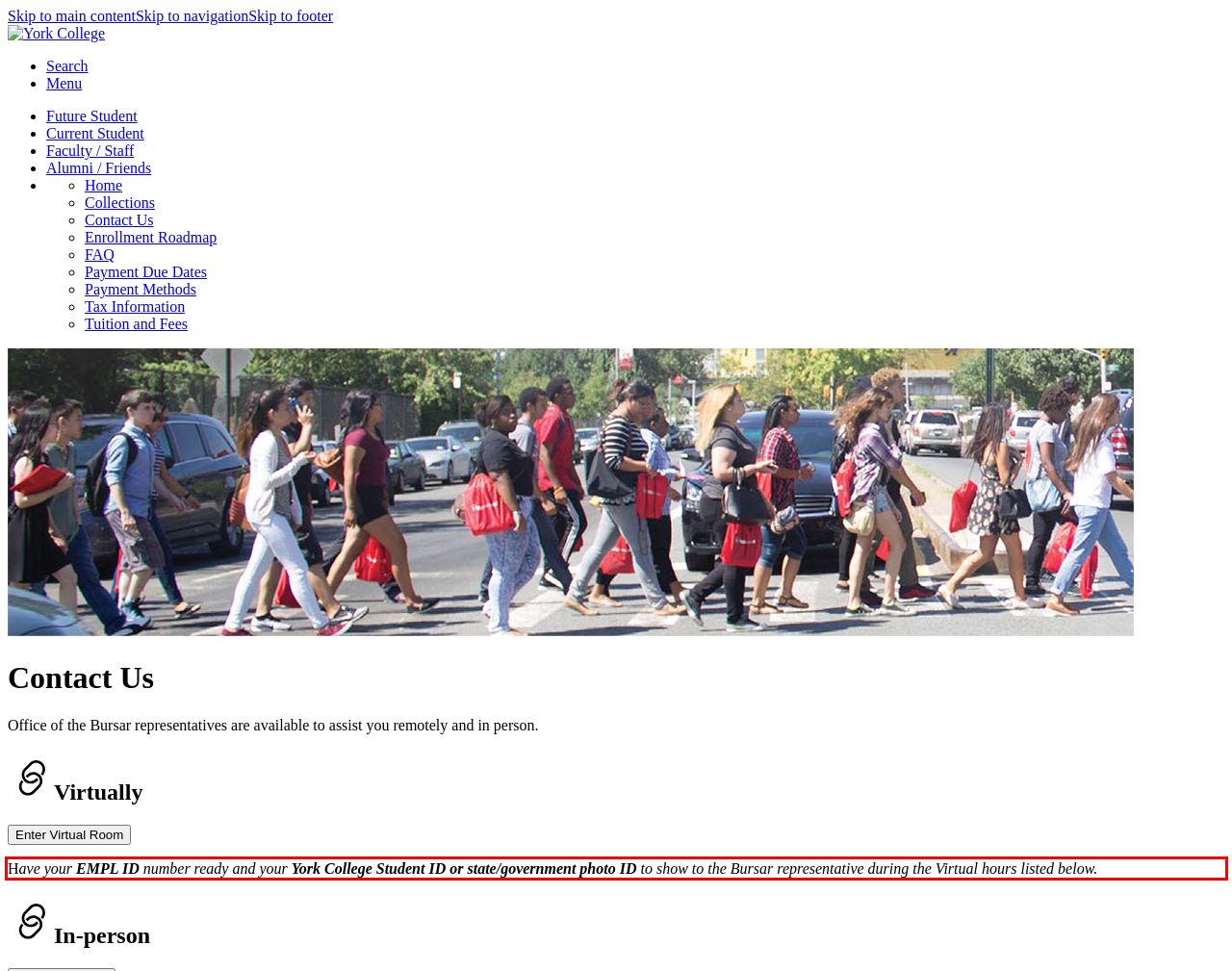In the screenshot of the webpage, find the red bounding box and perform OCR to obtain the text content restricted within this red bounding box.

Have your EMPL ID number ready and your York College Student ID or state/government photo ID to show to the Bursar representative during the Virtual hours listed below.